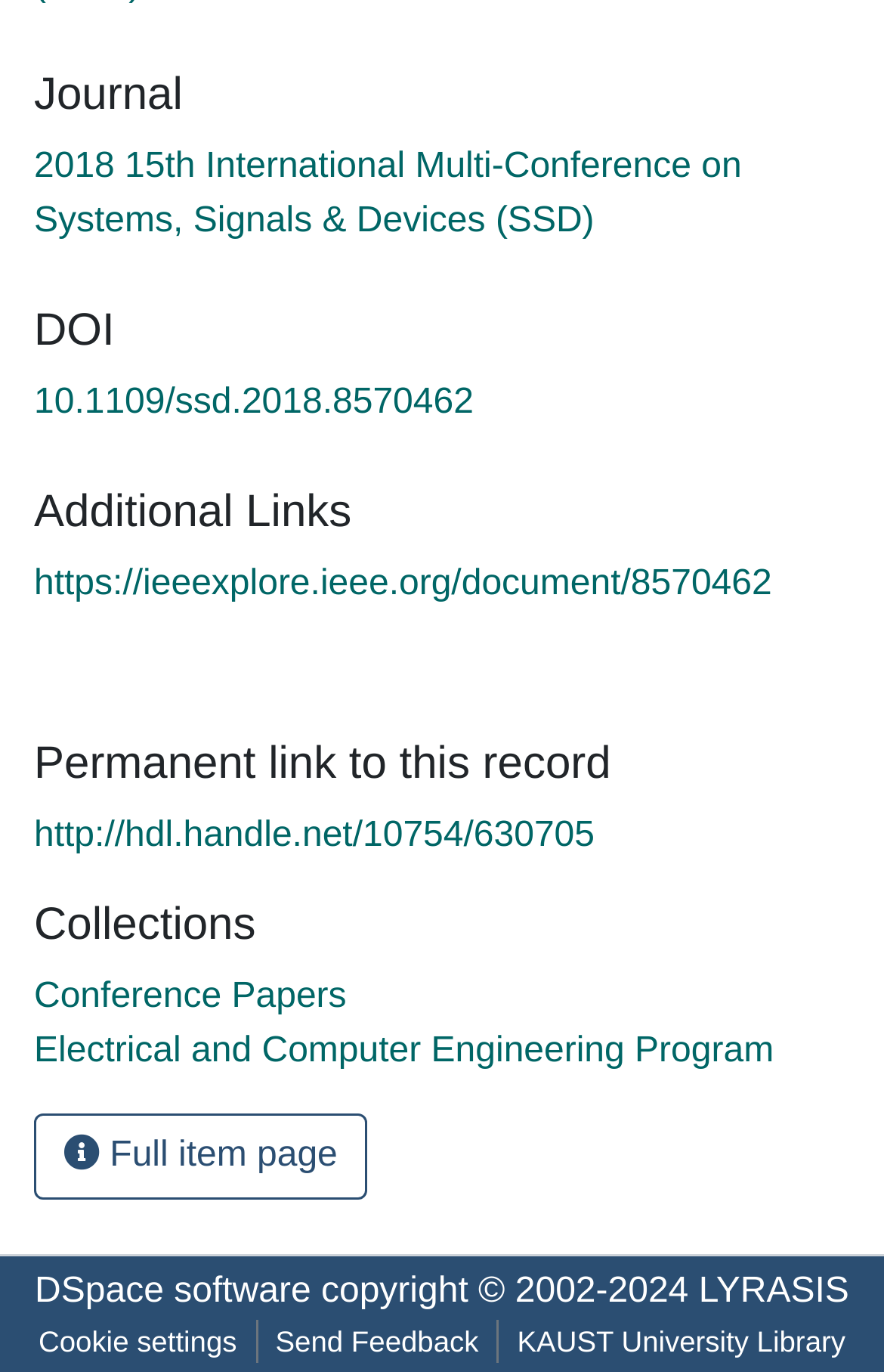What is the name of the conference?
Please craft a detailed and exhaustive response to the question.

Based on the link '2018 15th International Multi-Conference on Systems, Signals & Devices (SSD)' with bounding box coordinates [0.038, 0.108, 0.839, 0.176], I can infer that the name of the conference is SSD.